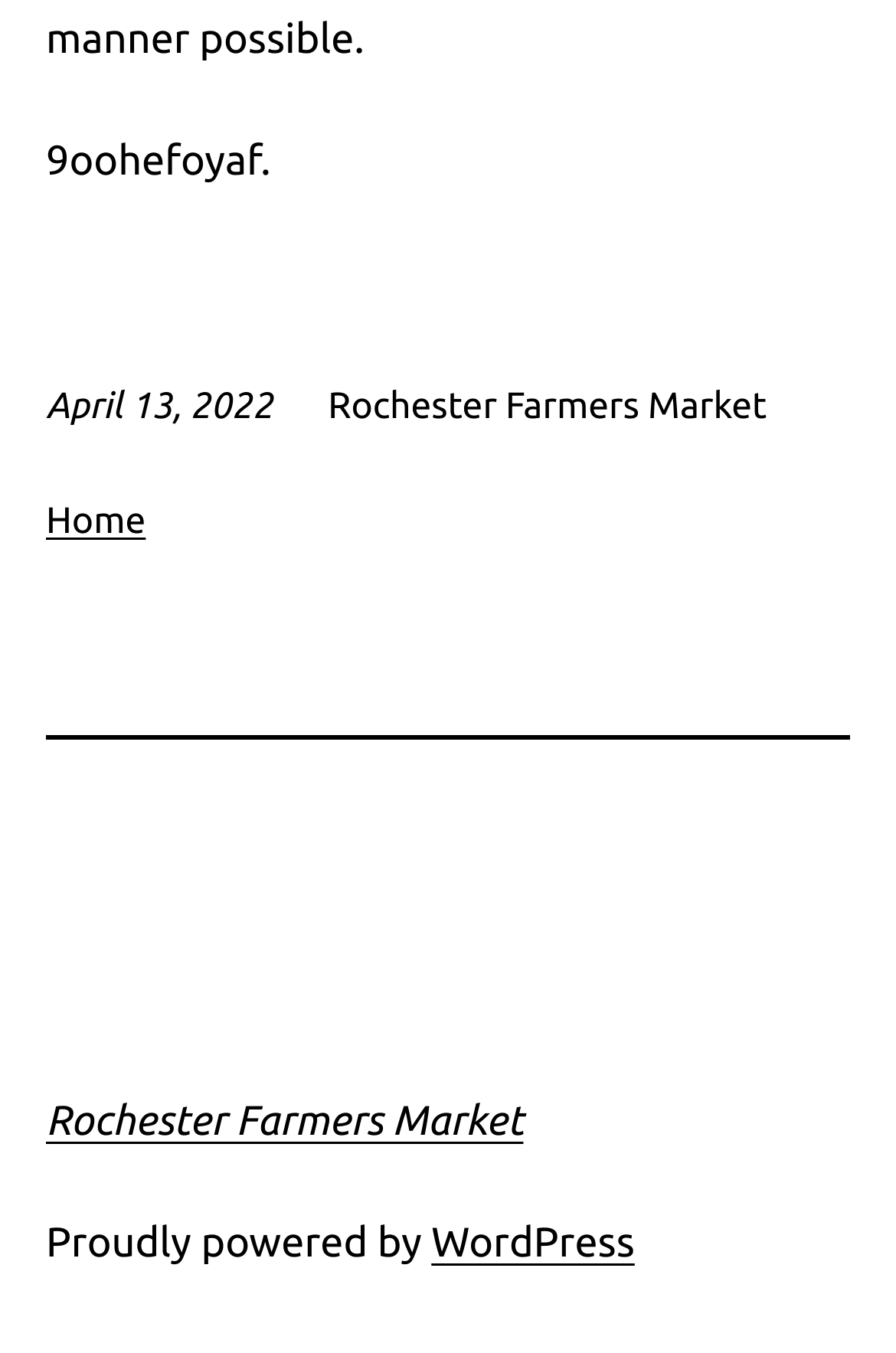Provide the bounding box coordinates of the HTML element described by the text: "parent_node: SEARCH name="s"". The coordinates should be in the format [left, top, right, bottom] with values between 0 and 1.

None